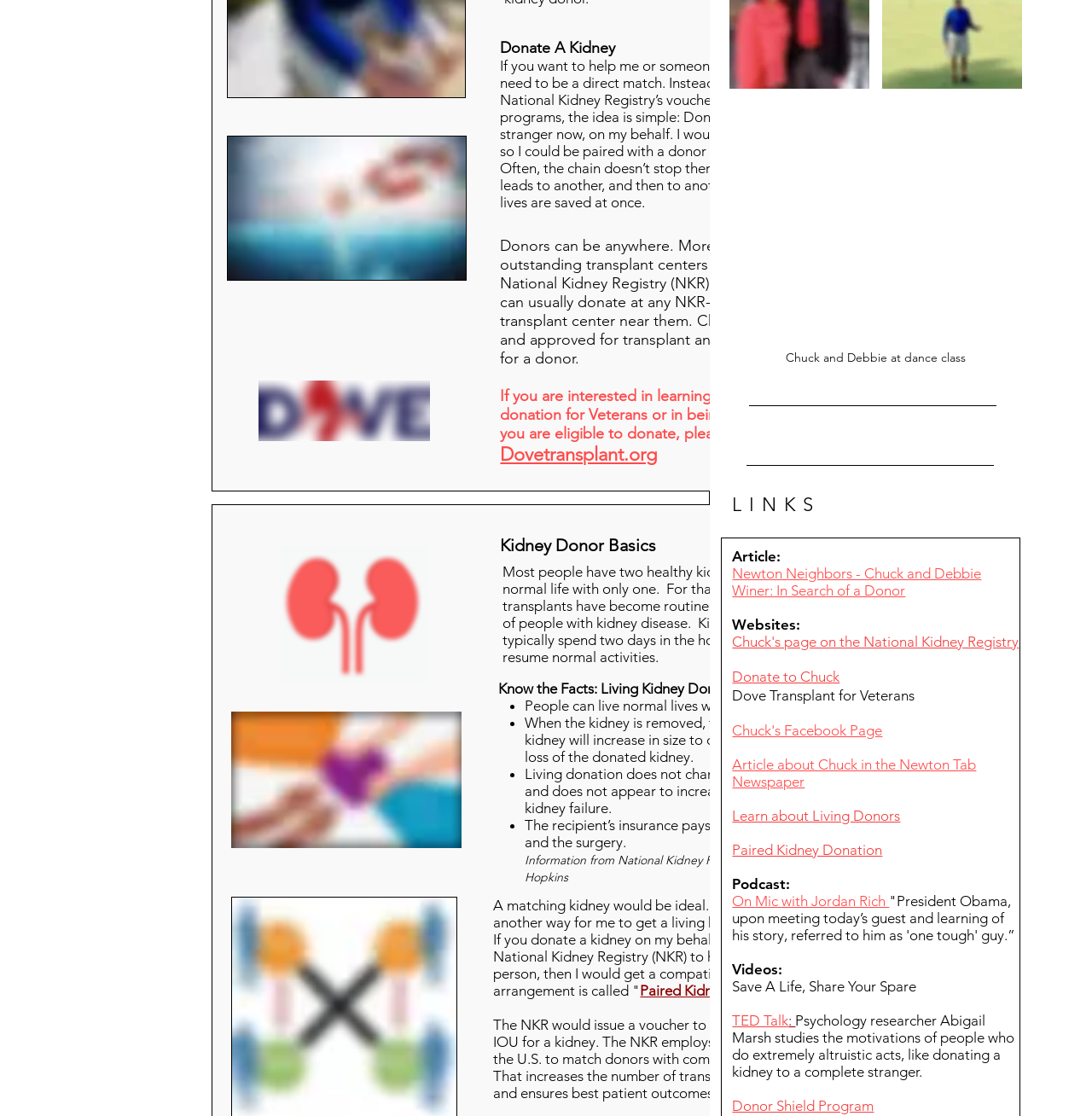Please locate the bounding box coordinates of the element that needs to be clicked to achieve the following instruction: "Read the article 'Newton Neighbors - Chuck and Debbie Winer: In Search of a Donor'". The coordinates should be four float numbers between 0 and 1, i.e., [left, top, right, bottom].

[0.671, 0.506, 0.899, 0.537]